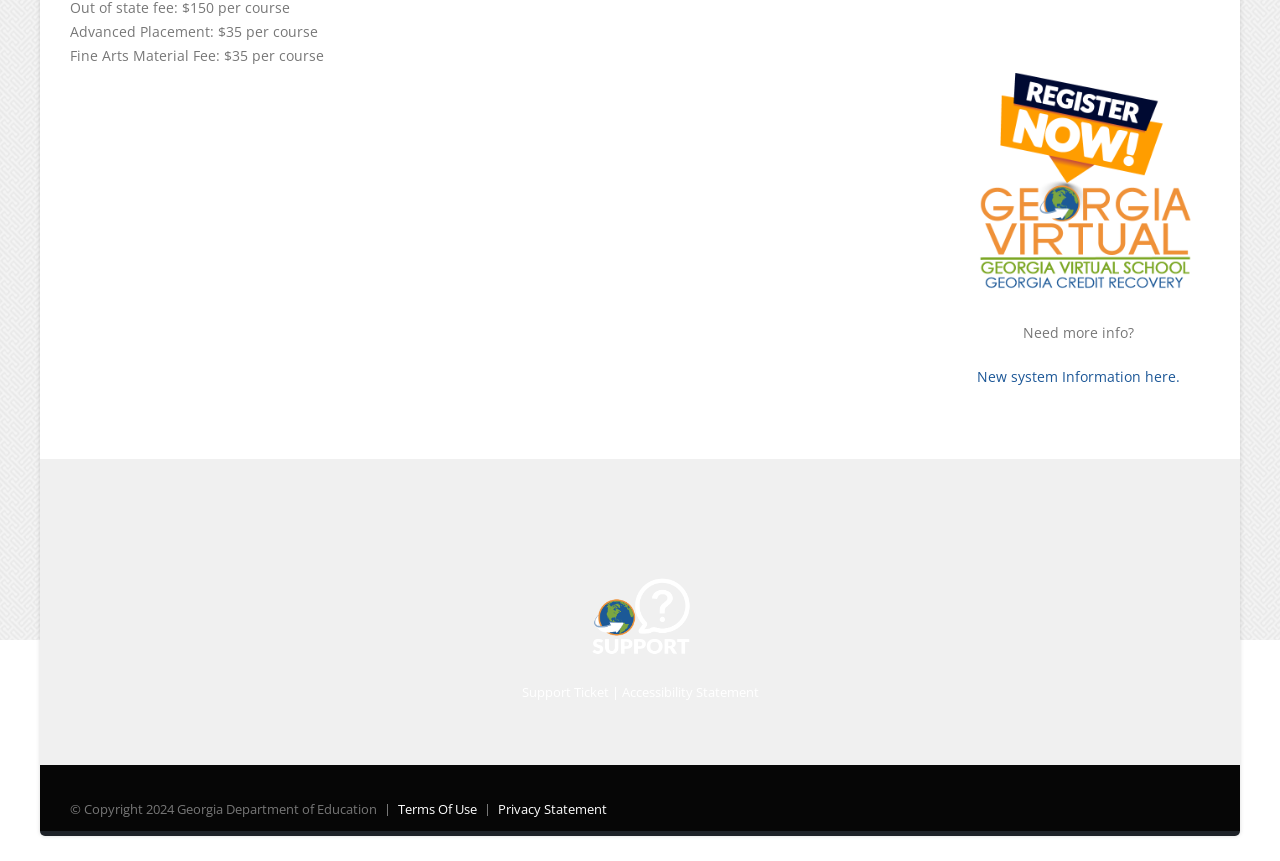Return the bounding box coordinates of the UI element that corresponds to this description: "Terms Of Use". The coordinates must be given as four float numbers in the range of 0 and 1, [left, top, right, bottom].

[0.297, 0.928, 0.373, 0.954]